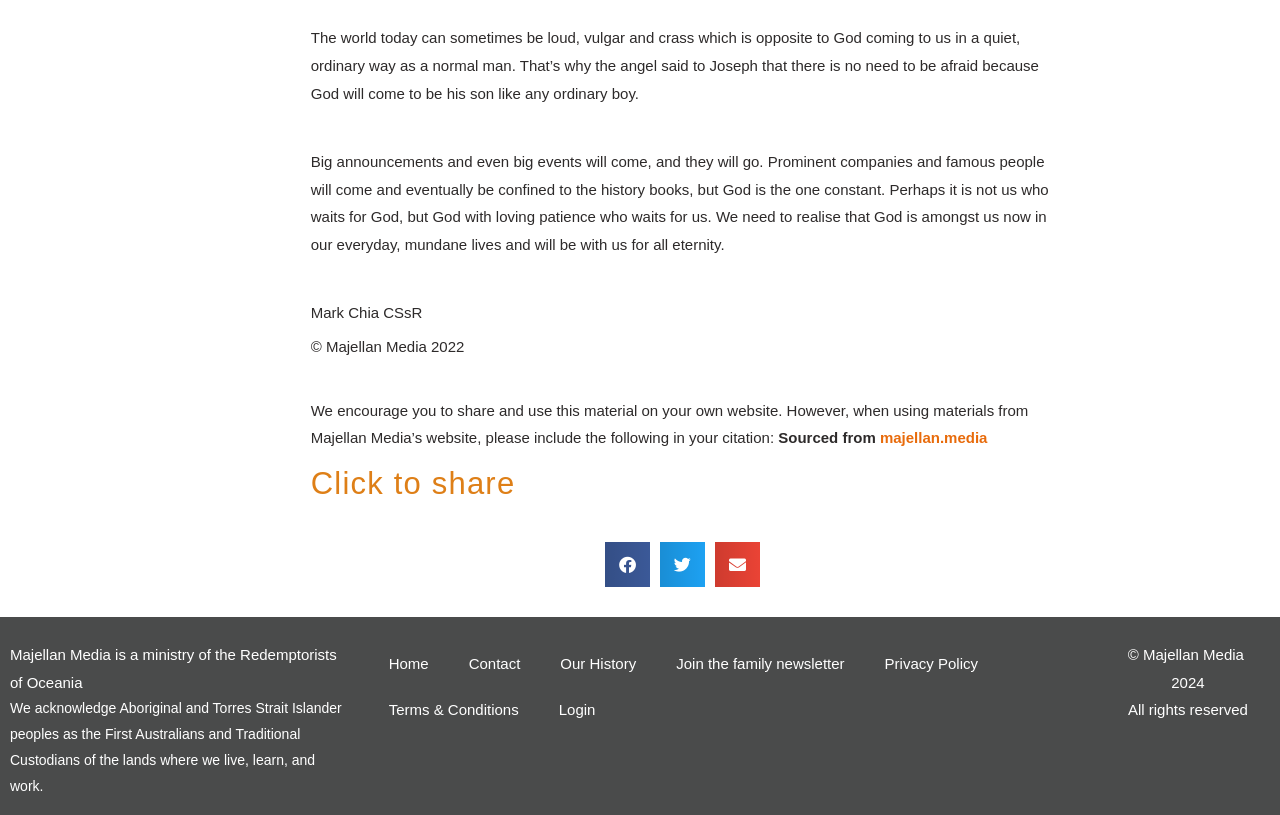How many social media platforms can you share the article on?
Give a single word or phrase as your answer by examining the image.

3